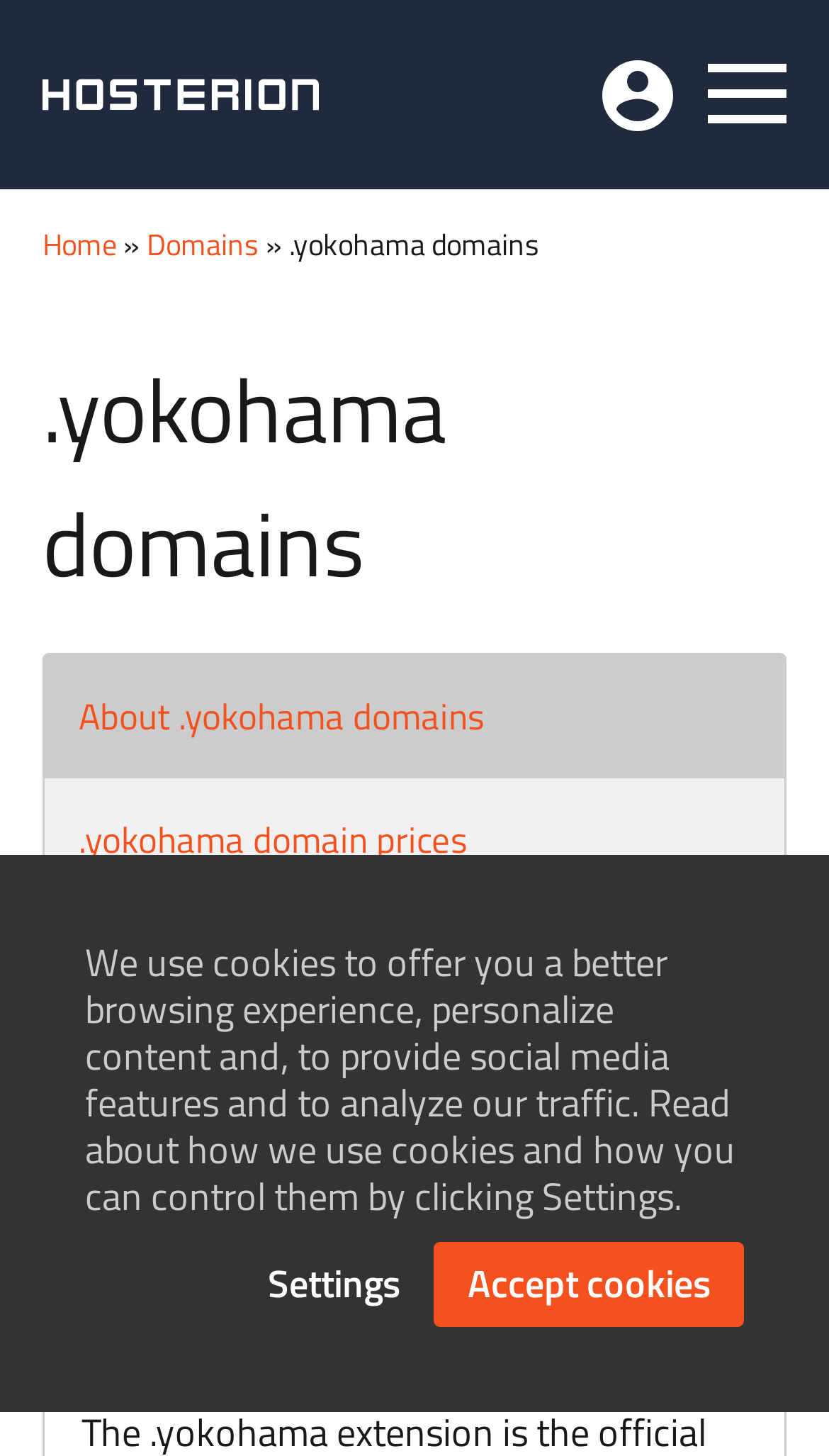Find and specify the bounding box coordinates that correspond to the clickable region for the instruction: "Toggle menu".

[0.854, 0.044, 0.949, 0.085]